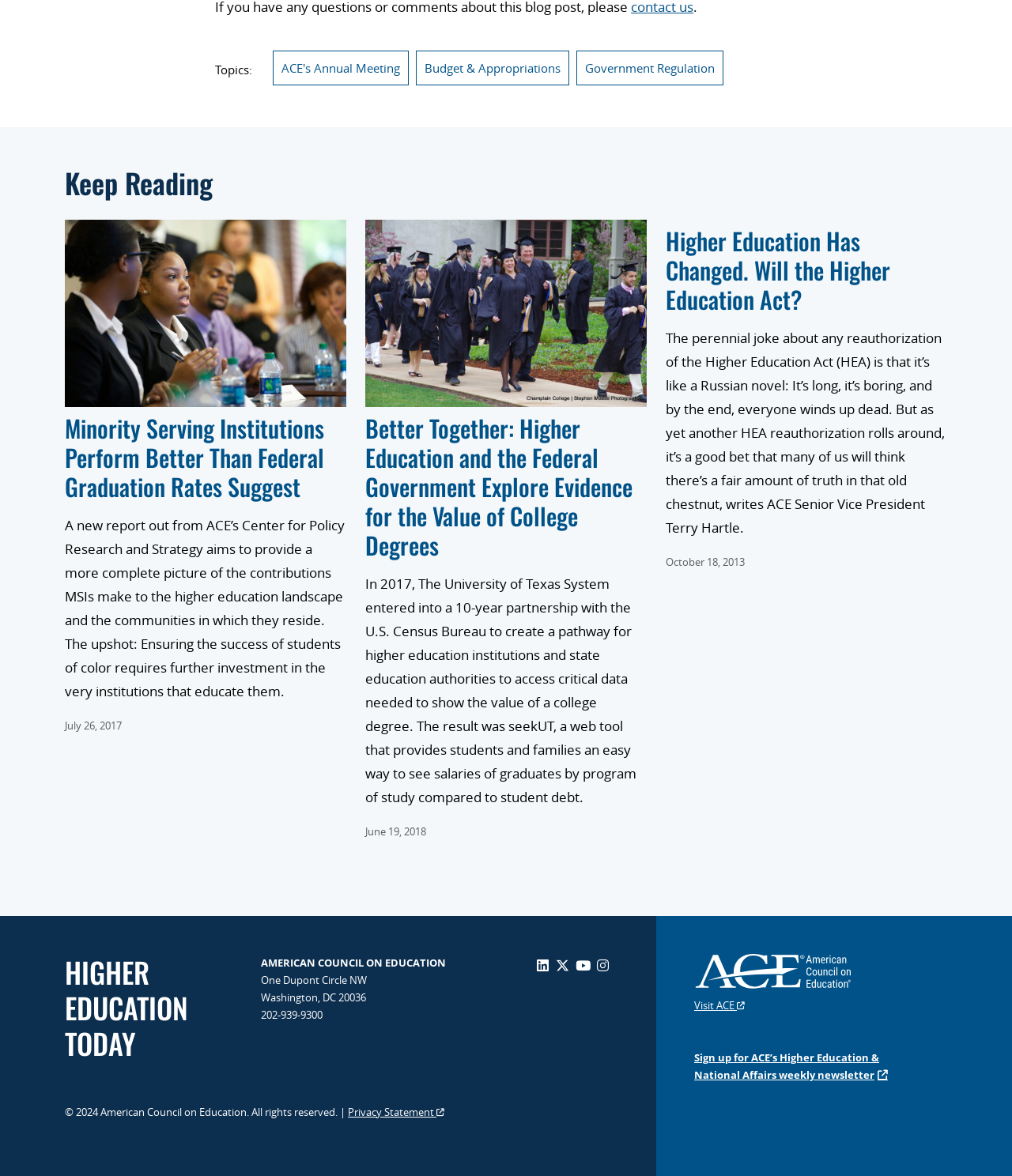Please answer the following question using a single word or phrase: 
How many social media links are at the bottom of the webpage?

4